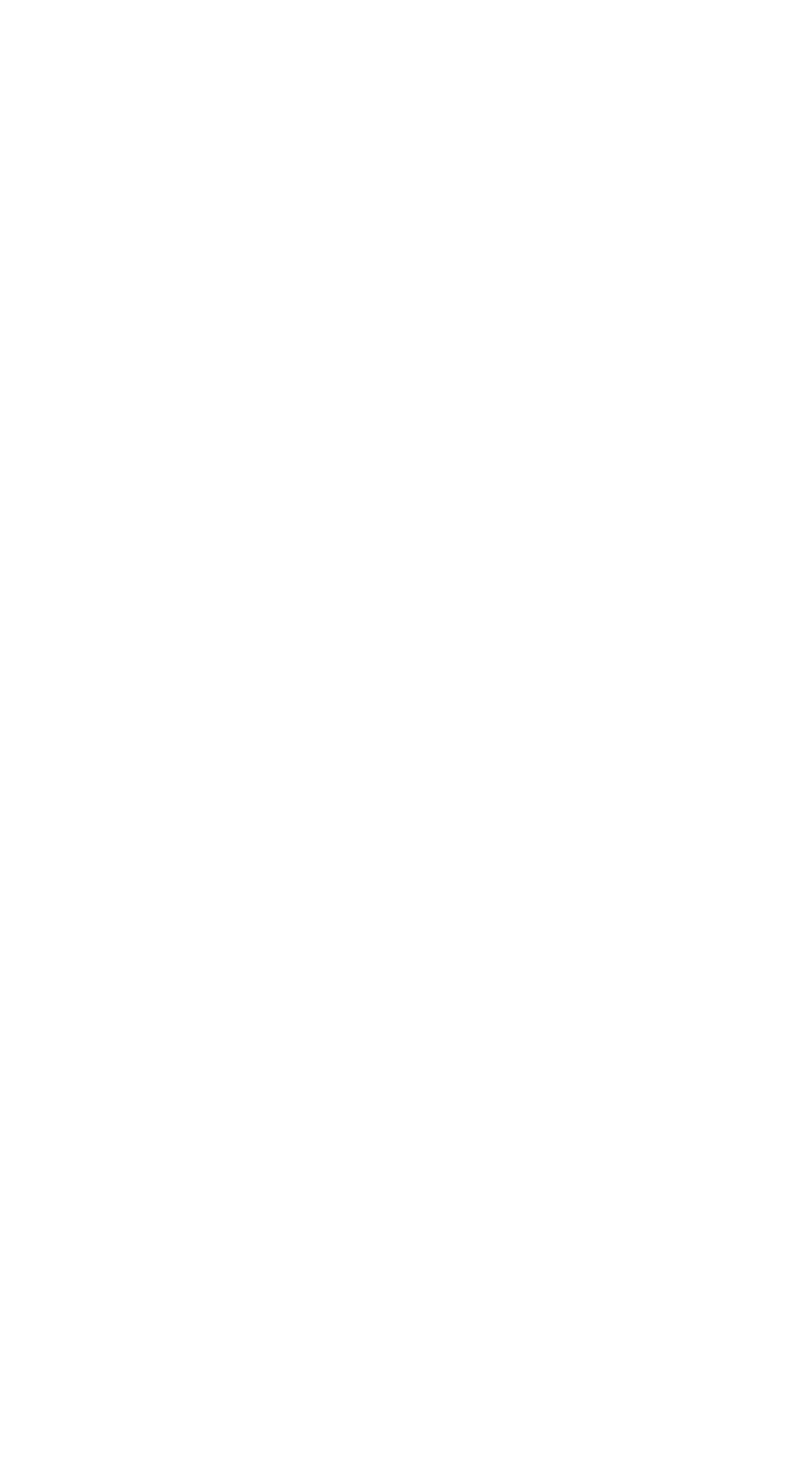Based on the element description, predict the bounding box coordinates (top-left x, top-left y, bottom-right x, bottom-right y) for the UI element in the screenshot: New Company Formation

[0.038, 0.692, 0.962, 0.717]